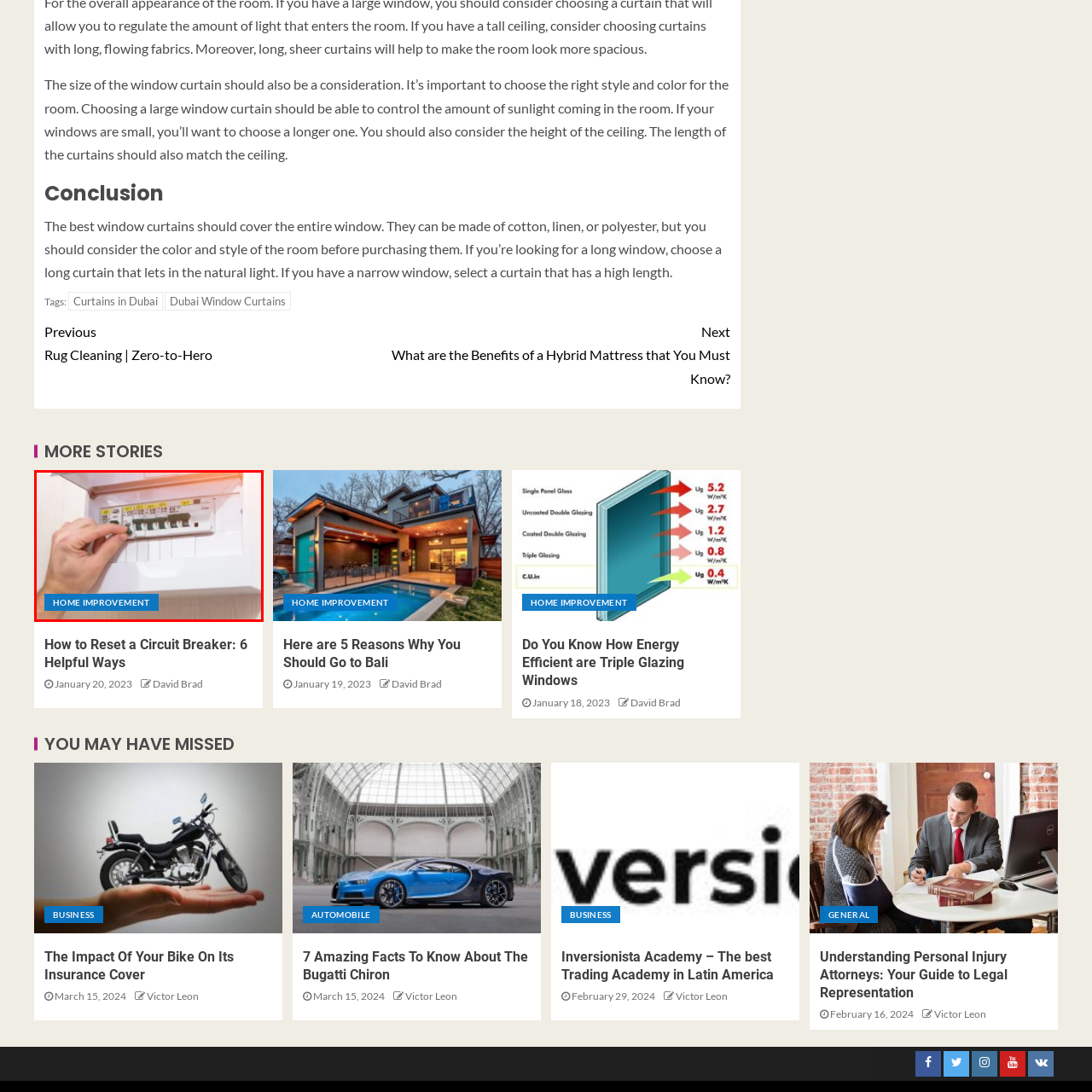Please scrutinize the portion of the image inside the purple boundary and provide an elaborate answer to the question below, relying on the visual elements: 
What is the topic emphasized by the blue banner?

The blue banner at the bottom of the image emphasizes the importance of understanding electrical systems for maintaining a safe and efficient home environment, which is related to the topic of home improvement.